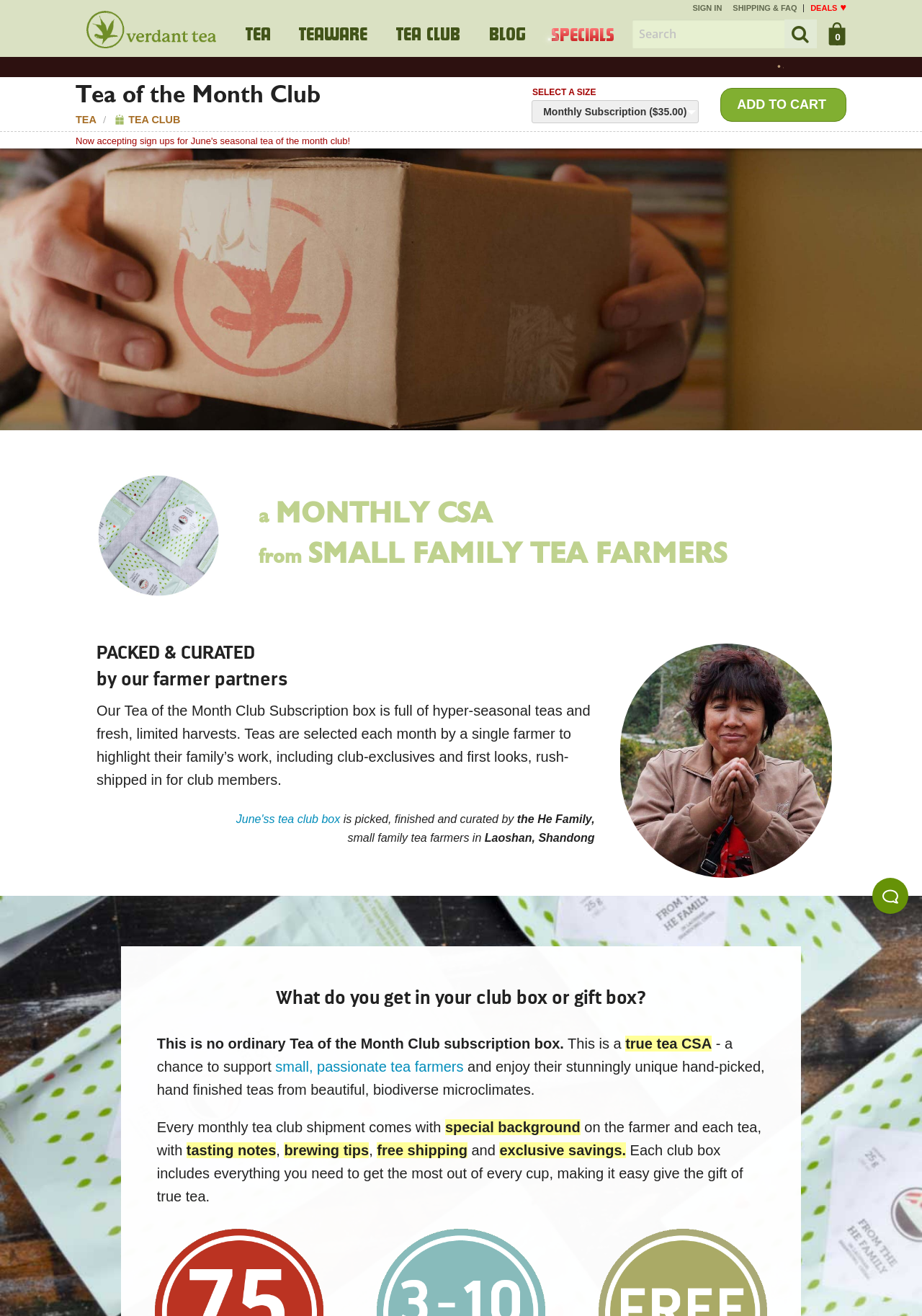What is the purpose of the Tea of the Month Club?
Make sure to answer the question with a detailed and comprehensive explanation.

I analyzed the webpage content and found that the Tea of the Month Club is a true tea CSA that allows customers to support small, passionate tea farmers and enjoy their unique hand-picked, hand-finished teas from beautiful, biodiverse microclimates.